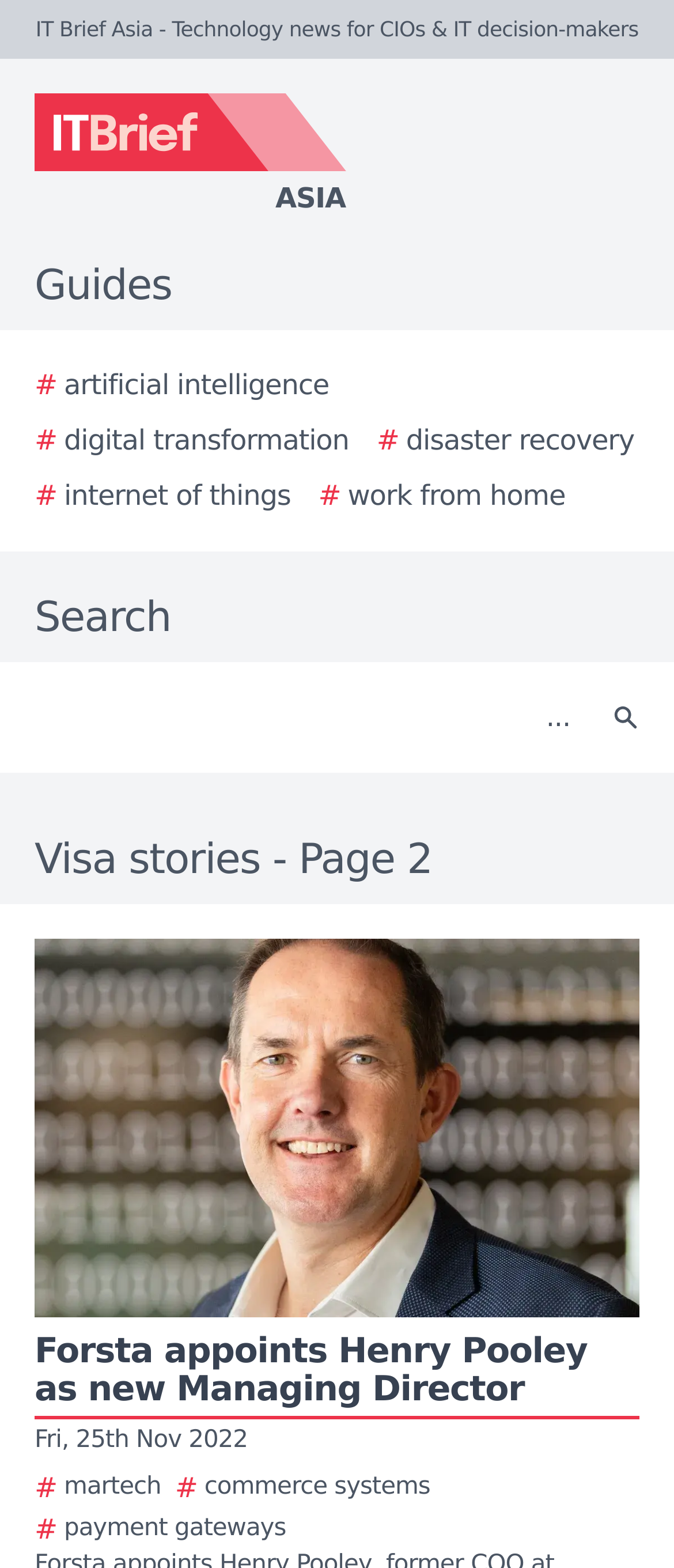What is the logo of IT Brief Asia?
Based on the screenshot, answer the question with a single word or phrase.

IT Brief Asia logo